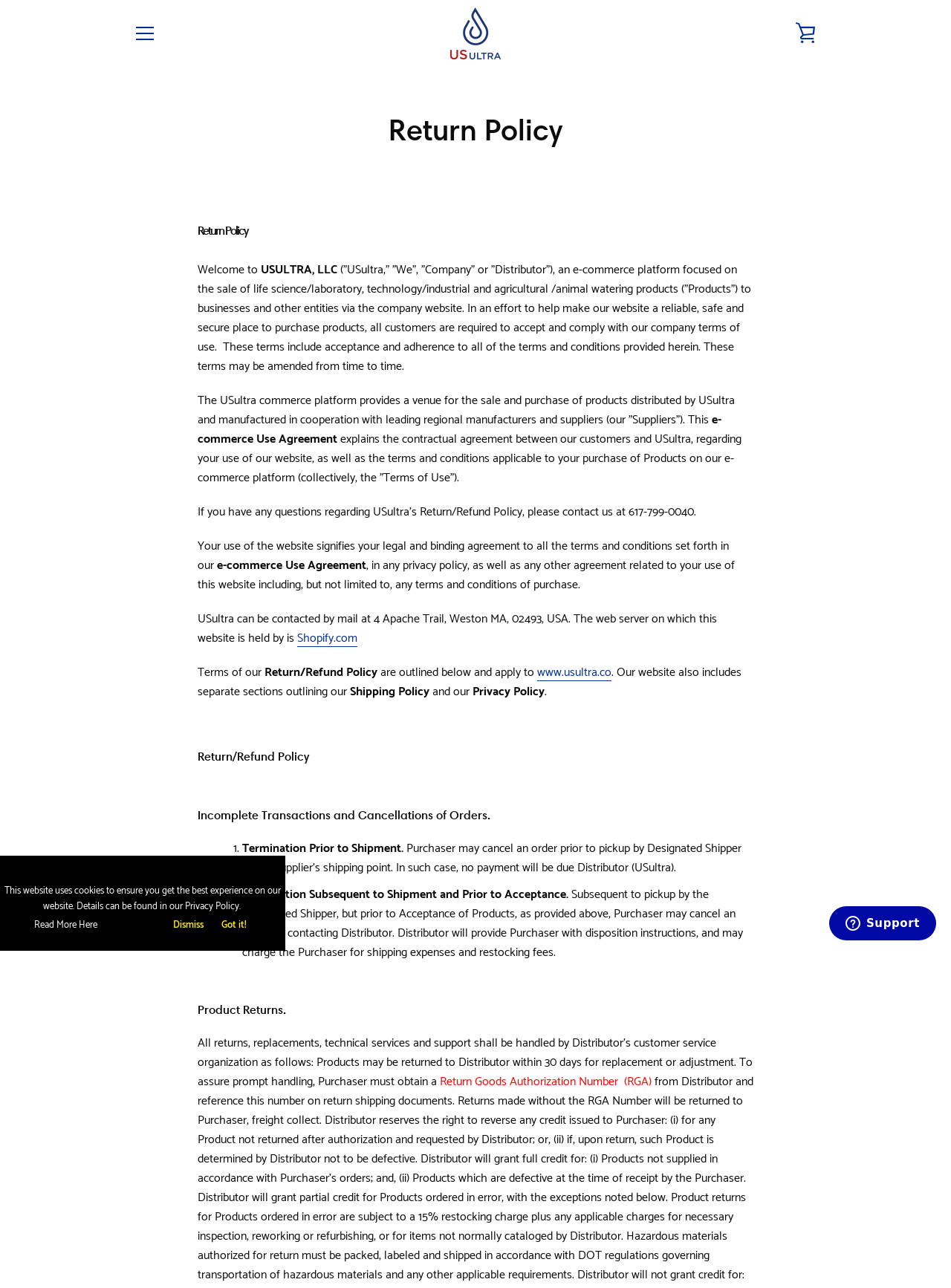How can customers contact USultra?
Please provide a single word or phrase as your answer based on the image.

By mail at 4 Apache Trail, Weston MA, 02493, USA